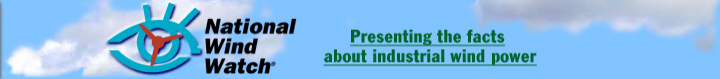What is the symbol integrated with the wind turbine?
Provide an in-depth and detailed answer to the question.

The logo of National Wind Watch features a stylized eye integrated with a wind turbine symbol, which symbolizes vigilance and awareness in renewable energy discussions.